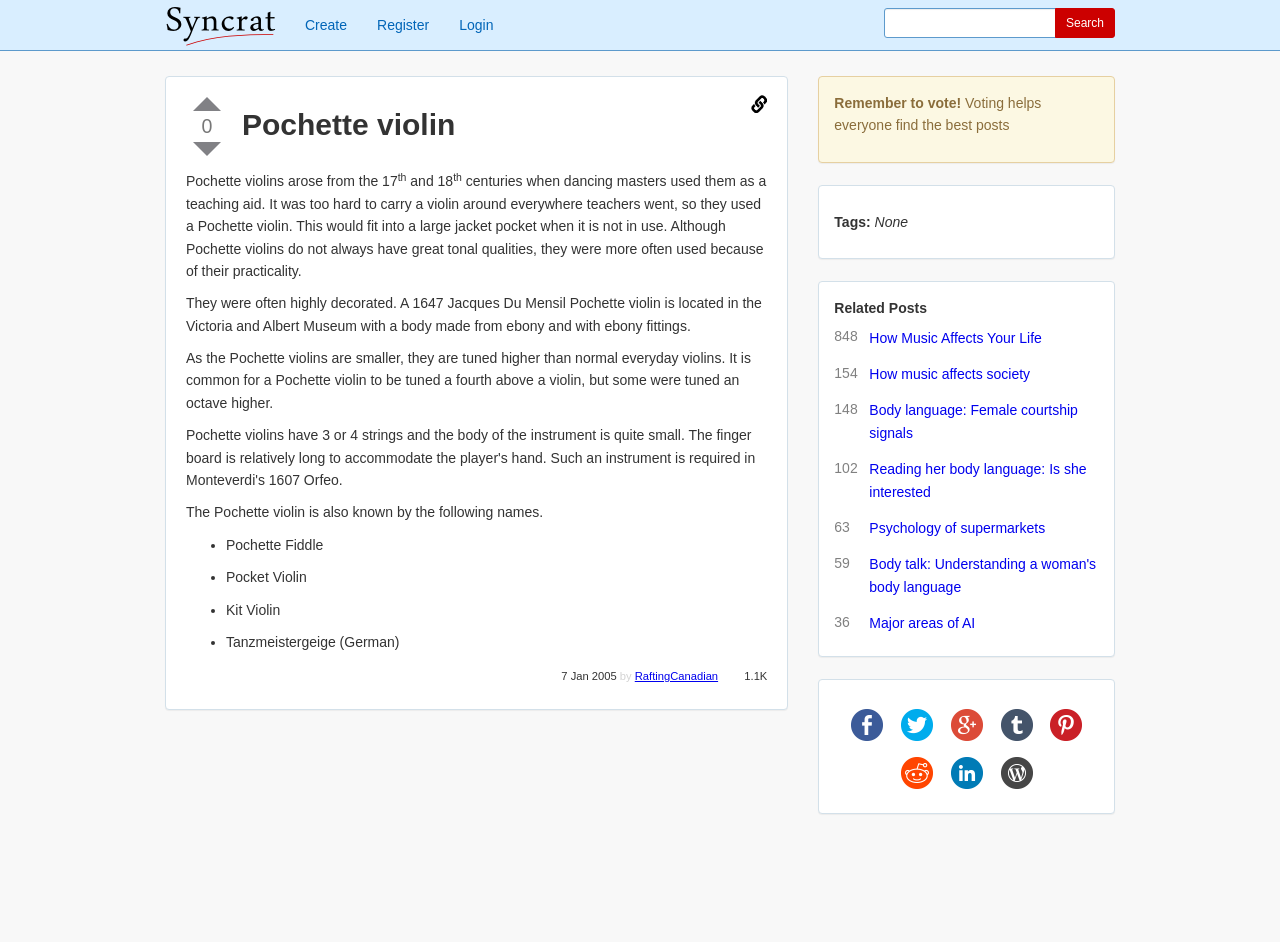Determine the bounding box coordinates of the clickable area required to perform the following instruction: "Search for something". The coordinates should be represented as four float numbers between 0 and 1: [left, top, right, bottom].

[0.691, 0.008, 0.871, 0.04]